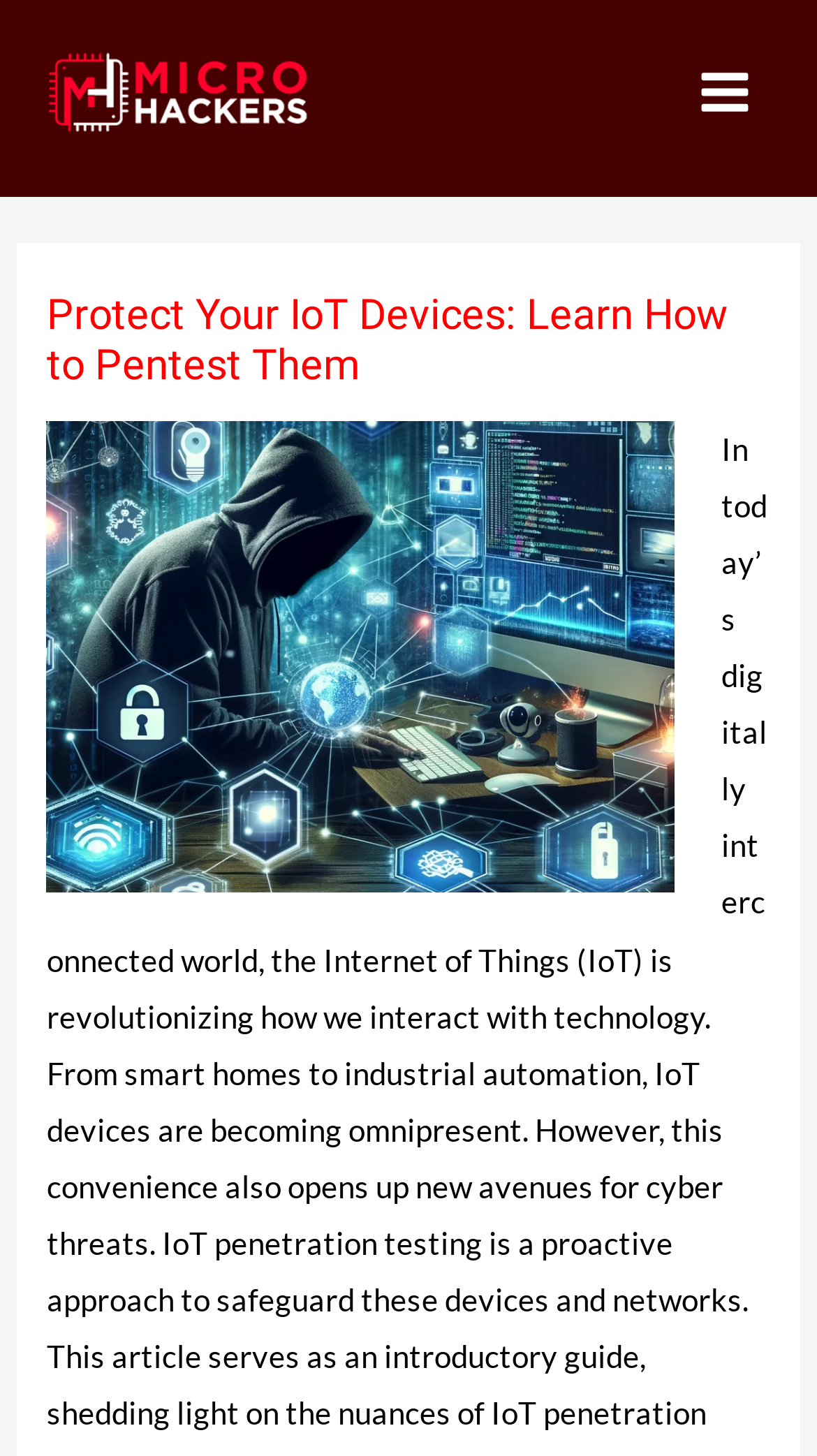Please answer the following question using a single word or phrase: 
Is the webpage about hacking?

Yes